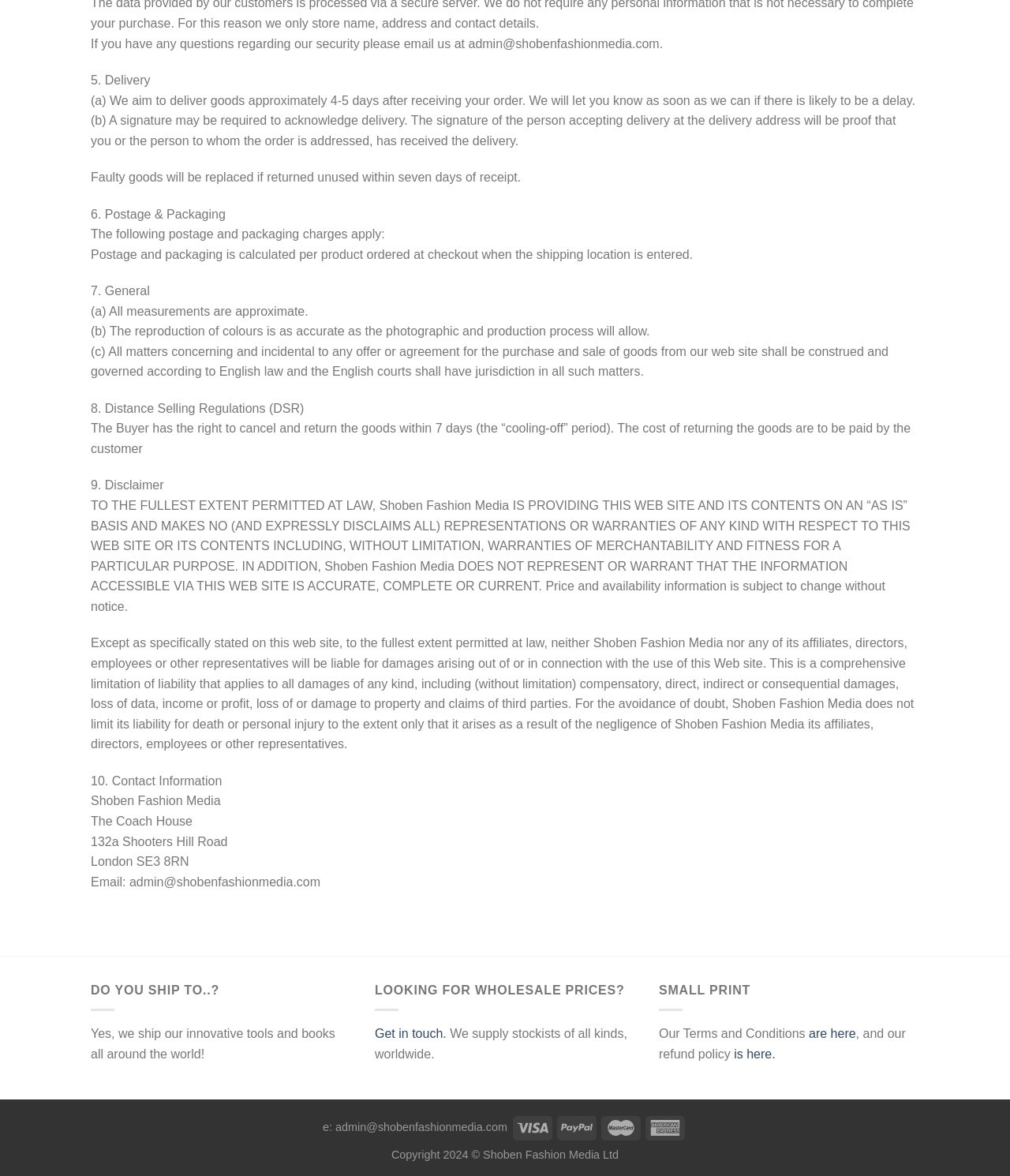Return the bounding box coordinates of the UI element that corresponds to this description: "Get in touch.". The coordinates must be given as four float numbers in the range of 0 and 1, [left, top, right, bottom].

[0.371, 0.873, 0.442, 0.885]